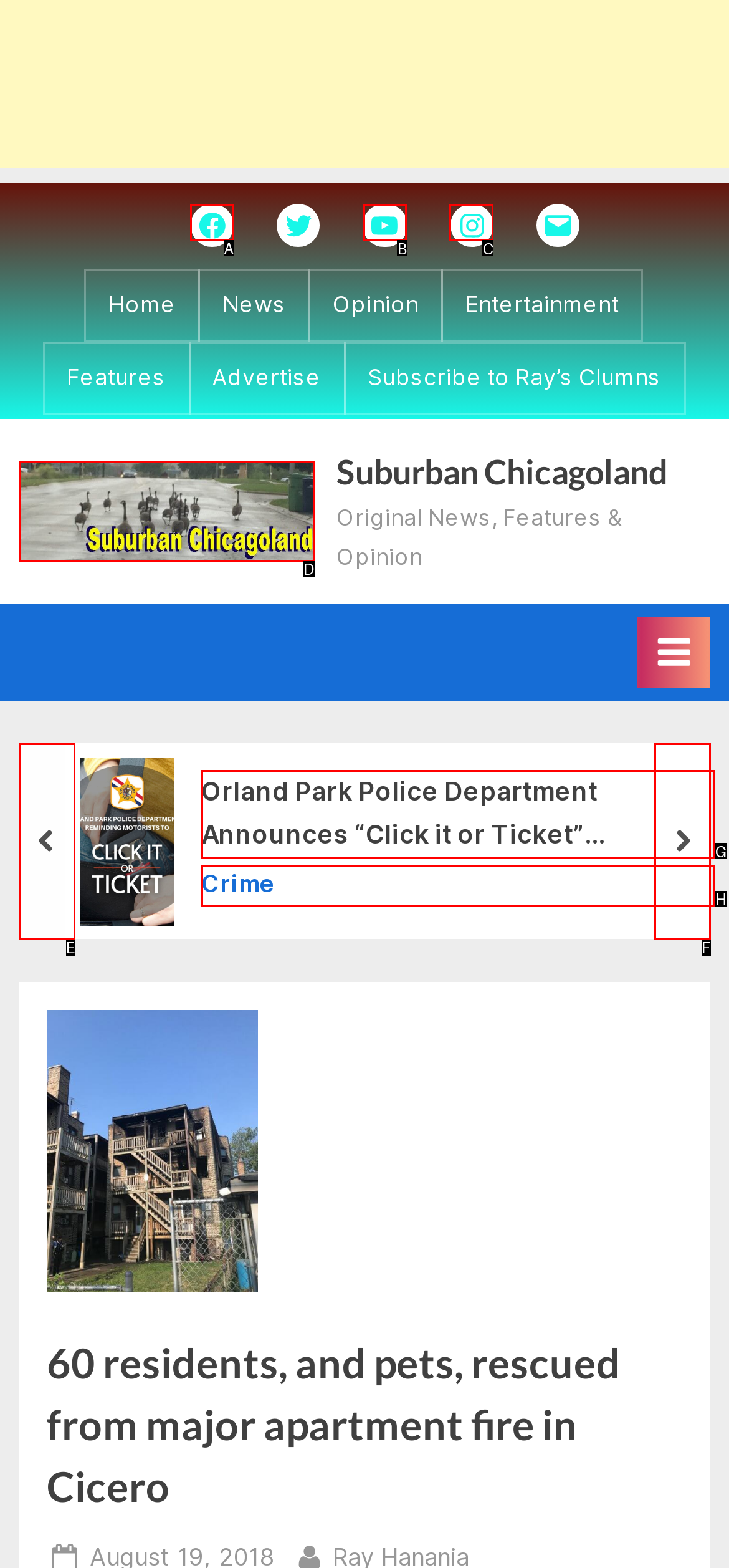Point out the option that aligns with the description: parent_node: Suburban Chicagoland
Provide the letter of the corresponding choice directly.

D